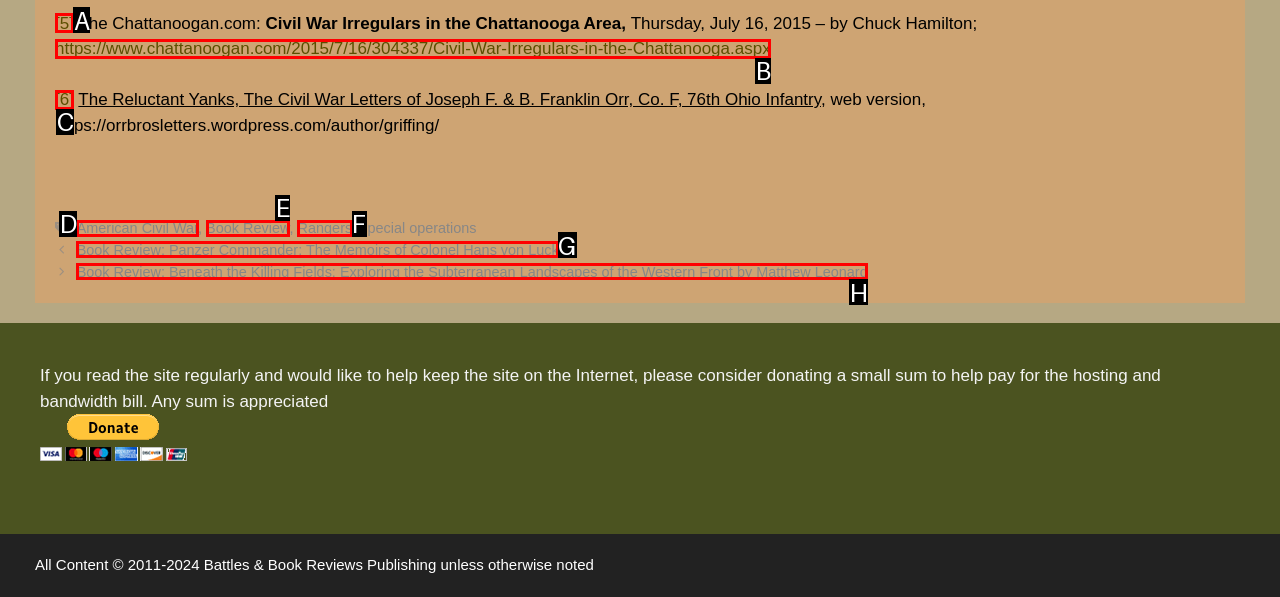Pick the option that should be clicked to perform the following task: View the post 'Book Review: Panzer Commander: The Memoirs of Colonel Hans von Luck'
Answer with the letter of the selected option from the available choices.

G